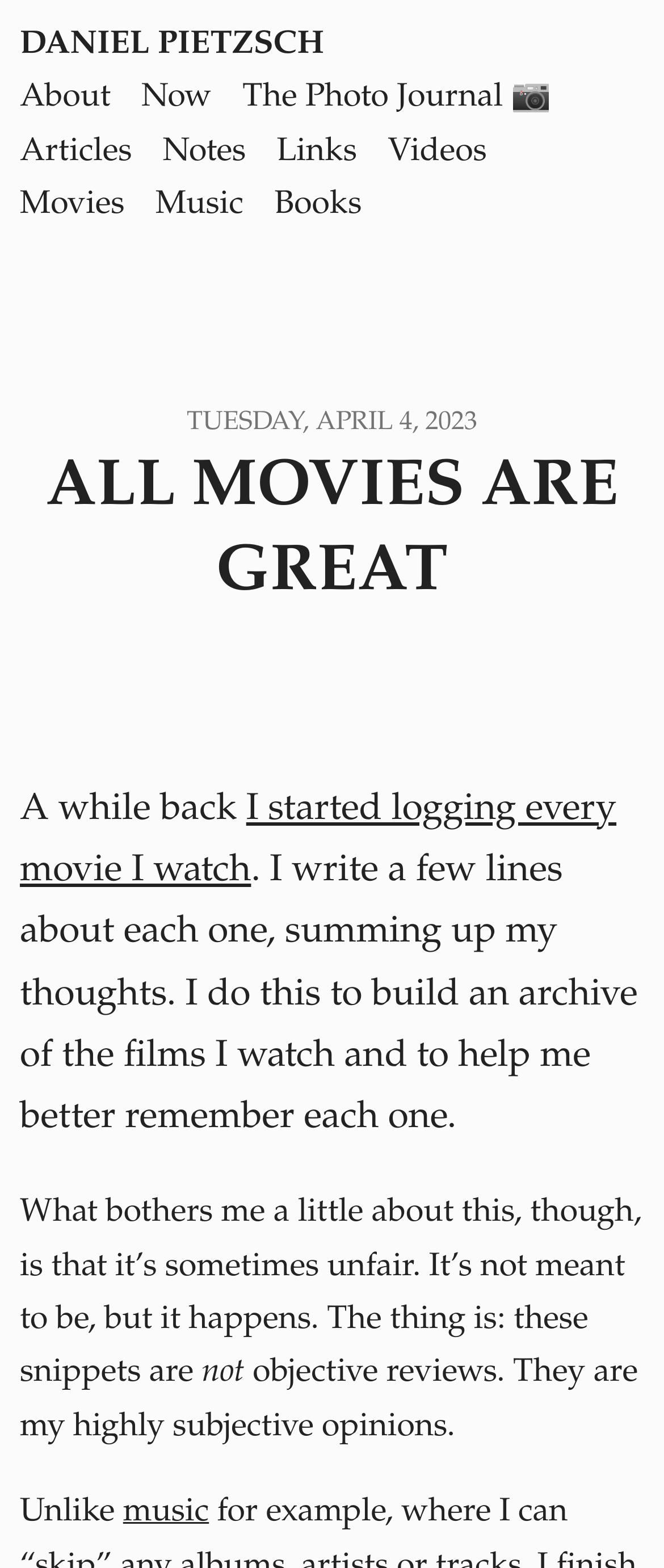Look at the image and give a detailed response to the following question: What is the name of the author?

The name of the author can be found in the top-left corner of the webpage, where it says 'DANIEL PIETZSCH' in a link format.